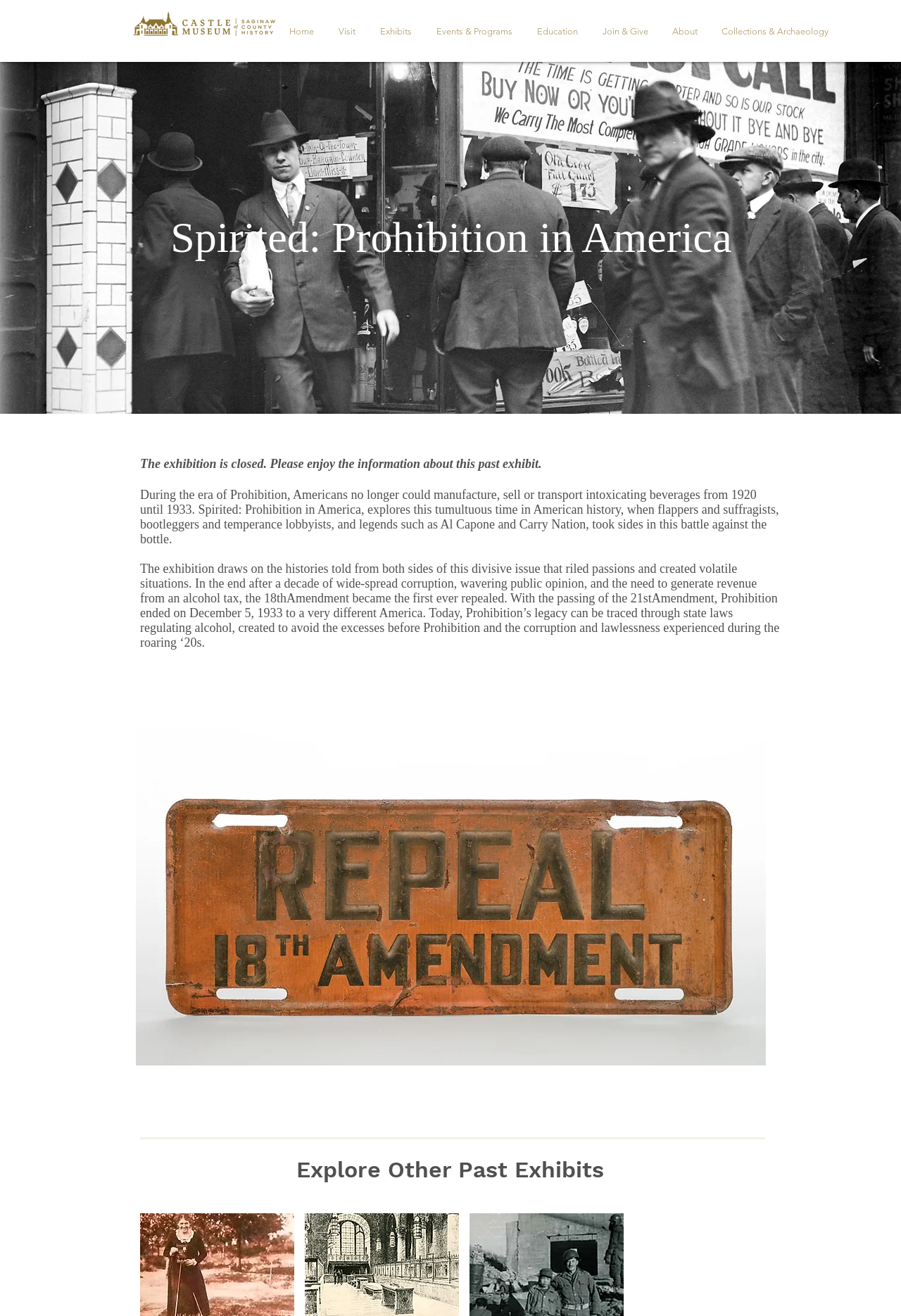Pinpoint the bounding box coordinates of the area that must be clicked to complete this instruction: "Click the previous slide button".

[0.166, 0.663, 0.202, 0.7]